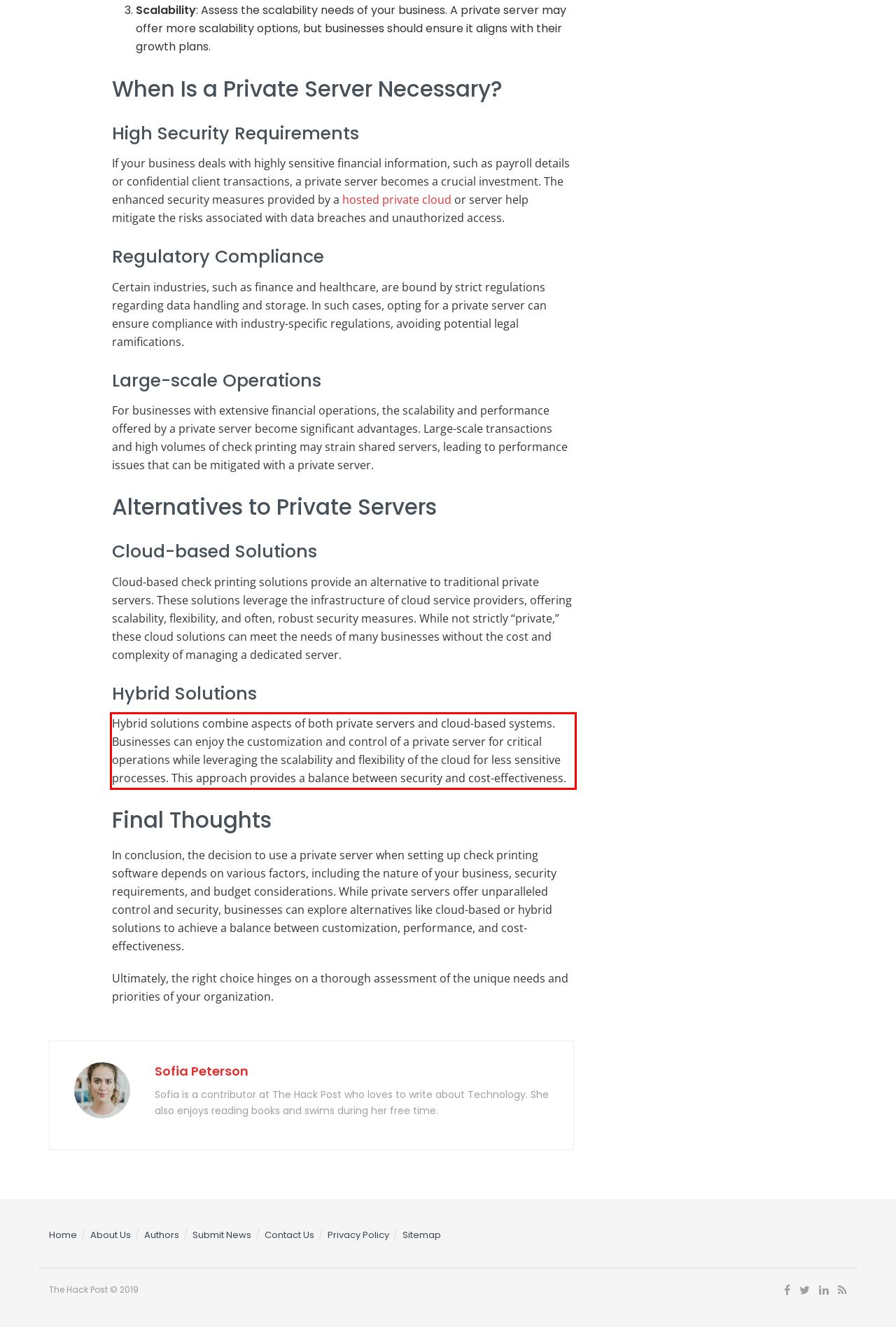Given the screenshot of the webpage, identify the red bounding box, and recognize the text content inside that red bounding box.

Hybrid solutions combine aspects of both private servers and cloud-based systems. Businesses can enjoy the customization and control of a private server for critical operations while leveraging the scalability and flexibility of the cloud for less sensitive processes. This approach provides a balance between security and cost-effectiveness.